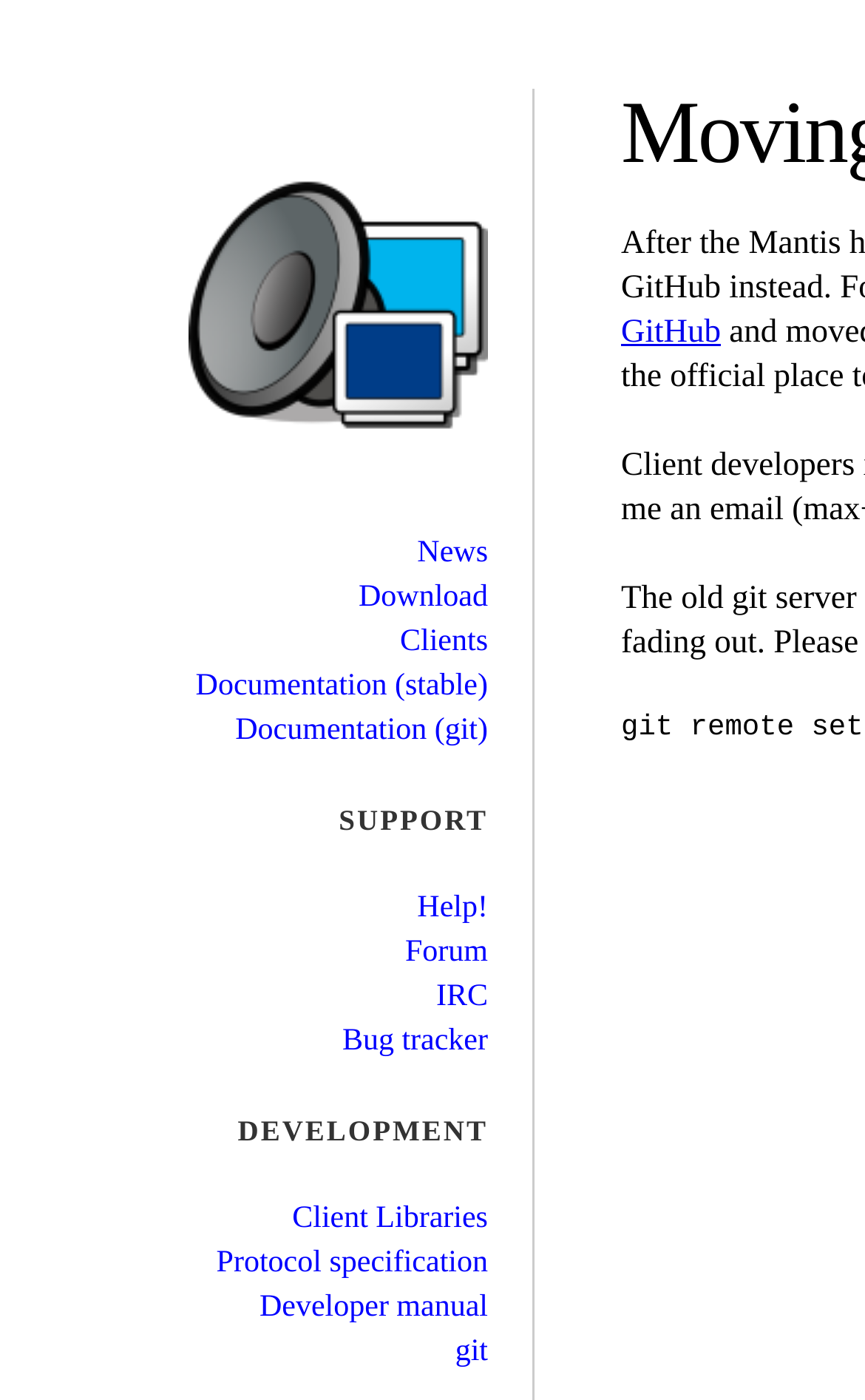How many headings are on the webpage?
Based on the image, answer the question in a detailed manner.

There are two heading elements on the webpage: 'SUPPORT' and 'DEVELOPMENT'. These headings have distinct y-coordinates and are separated from each other, indicating they are two separate headings.